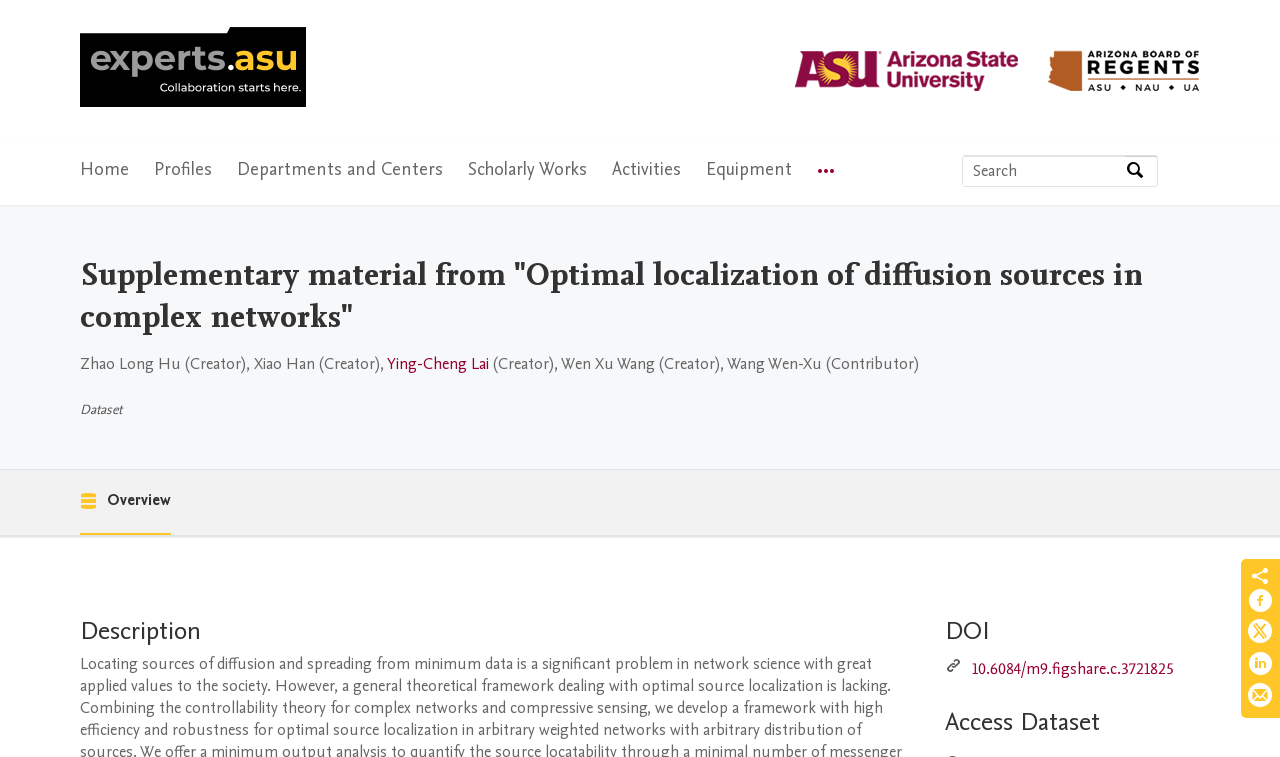Use a single word or phrase to answer the question:
What is the title of the supplementary material?

Optimal localization of diffusion sources in complex networks